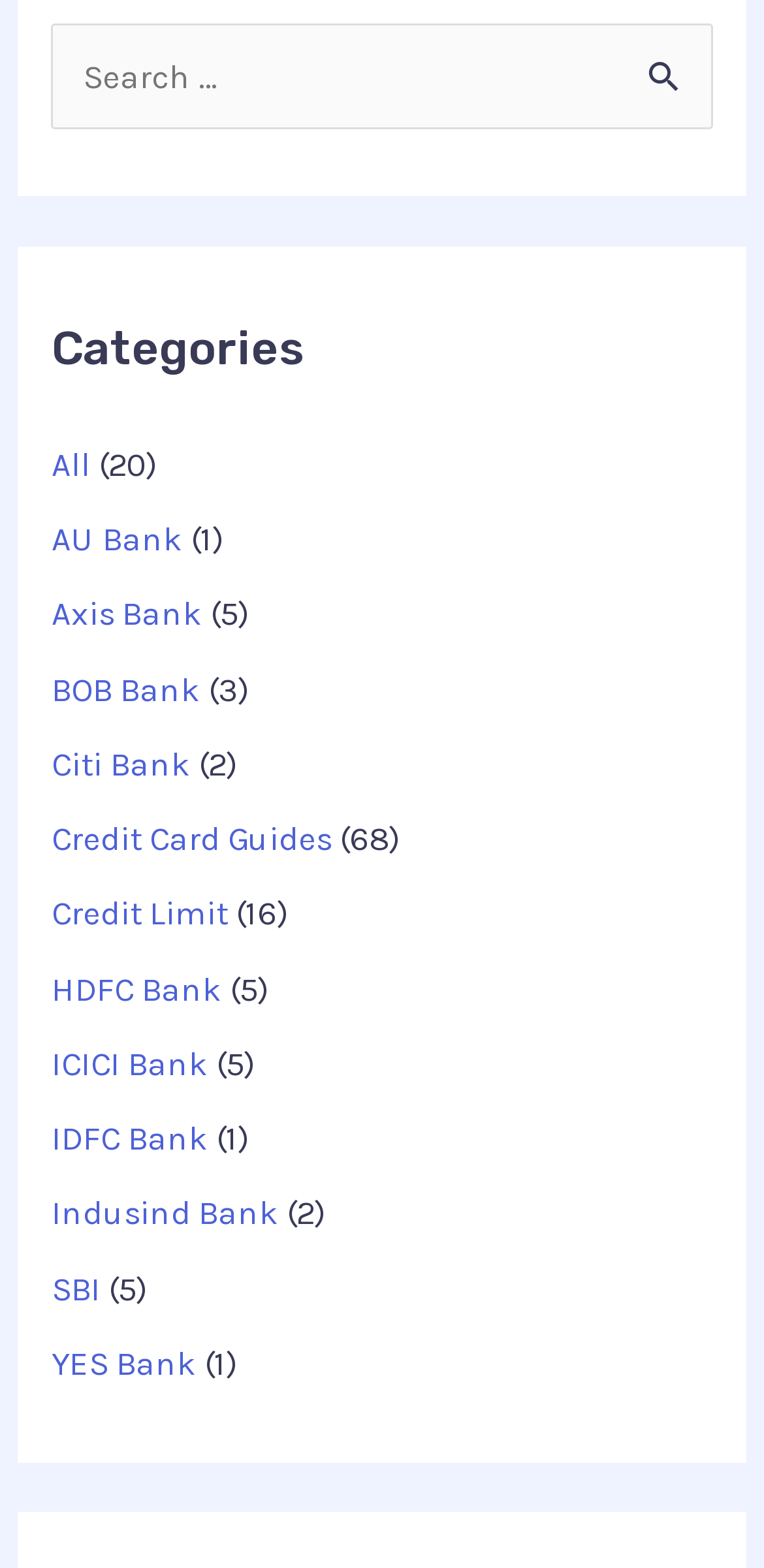Bounding box coordinates are specified in the format (top-left x, top-left y, bottom-right x, bottom-right y). All values are floating point numbers bounded between 0 and 1. Please provide the bounding box coordinate of the region this sentence describes: All

[0.067, 0.283, 0.118, 0.308]